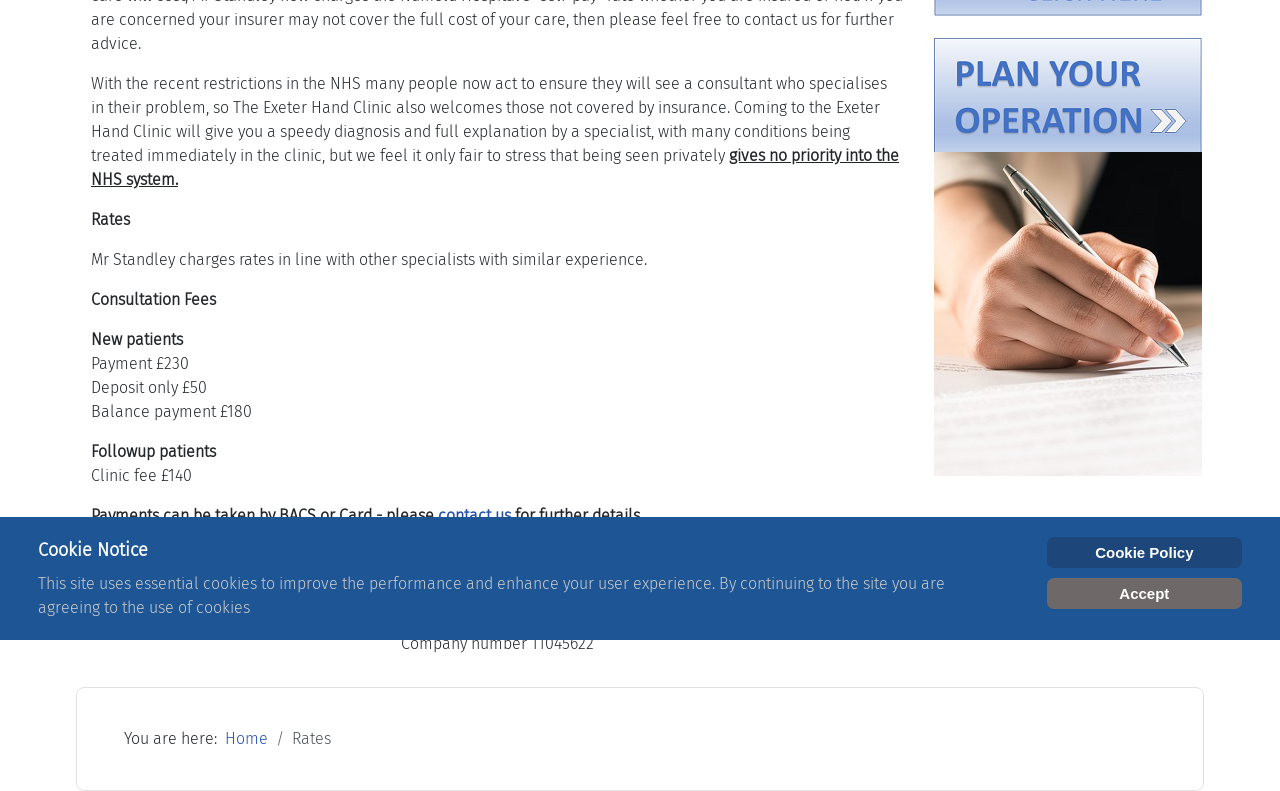Please determine the bounding box coordinates, formatted as (top-left x, top-left y, bottom-right x, bottom-right y), with all values as floating point numbers between 0 and 1. Identify the bounding box of the region described as: Cookie Policy

[0.818, 0.679, 0.97, 0.718]